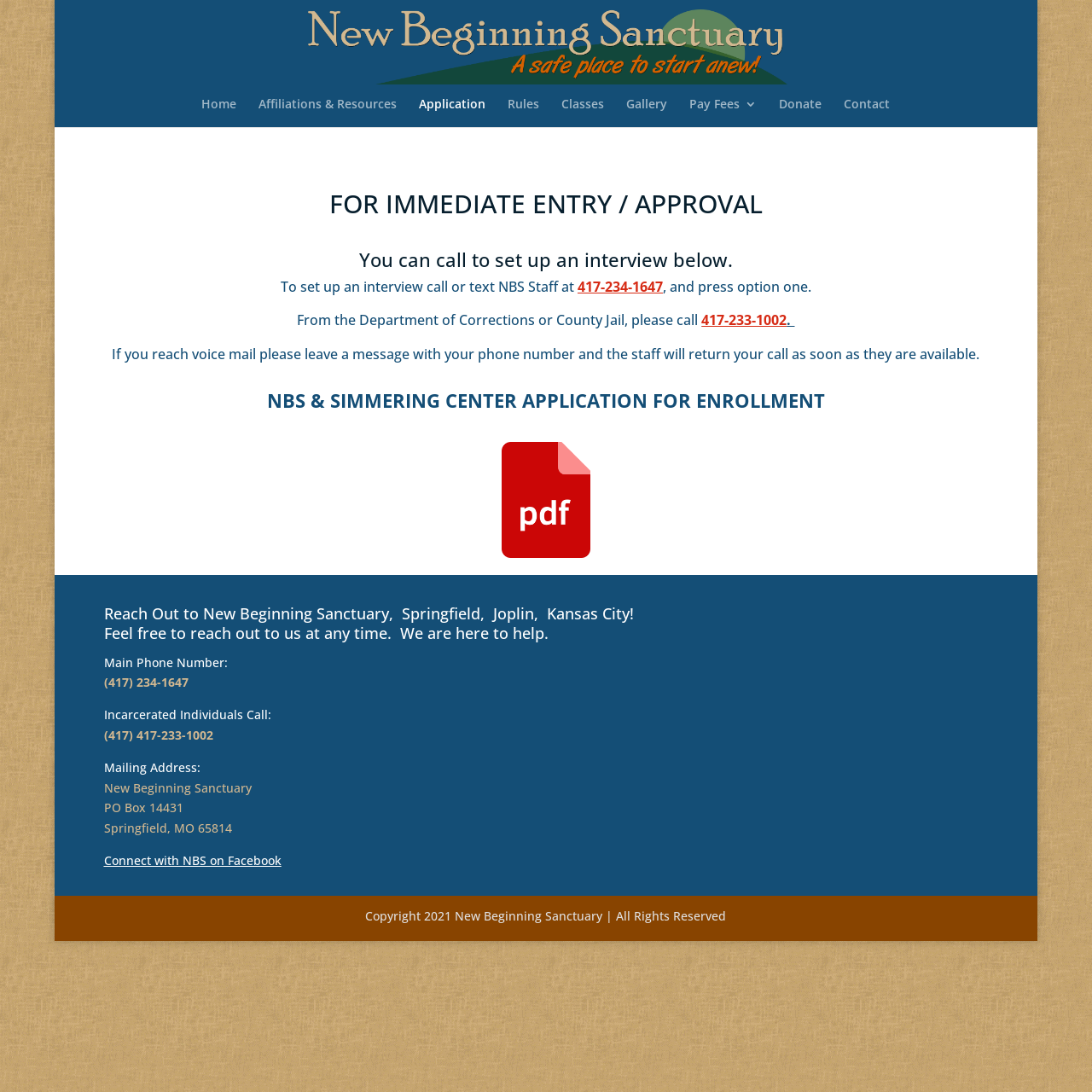Please identify the bounding box coordinates of the clickable area that will fulfill the following instruction: "Click the Donate link". The coordinates should be in the format of four float numbers between 0 and 1, i.e., [left, top, right, bottom].

[0.714, 0.09, 0.753, 0.116]